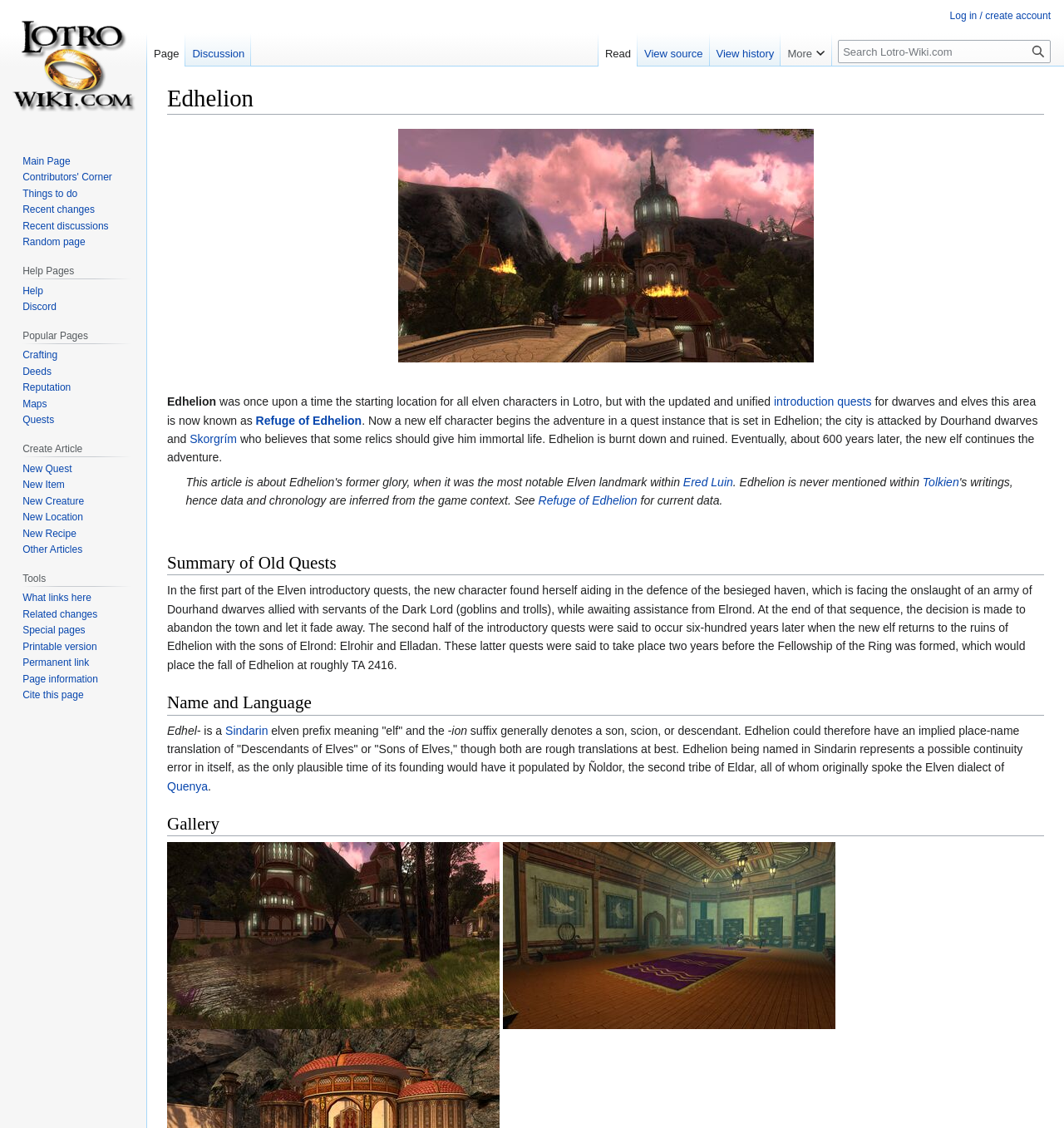Based on the image, please elaborate on the answer to the following question:
What is the name of the Dark Lord's servants mentioned in the text?

The text mentions that the new character found herself aiding in the defence of the besieged haven, which is facing the onslaught of an army of Dourhand dwarves allied with servants of the Dark Lord, specifically goblins and trolls.